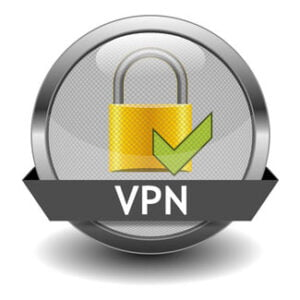Please provide a brief answer to the question using only one word or phrase: 
What is displayed on the gray ribbon banner?

VPN